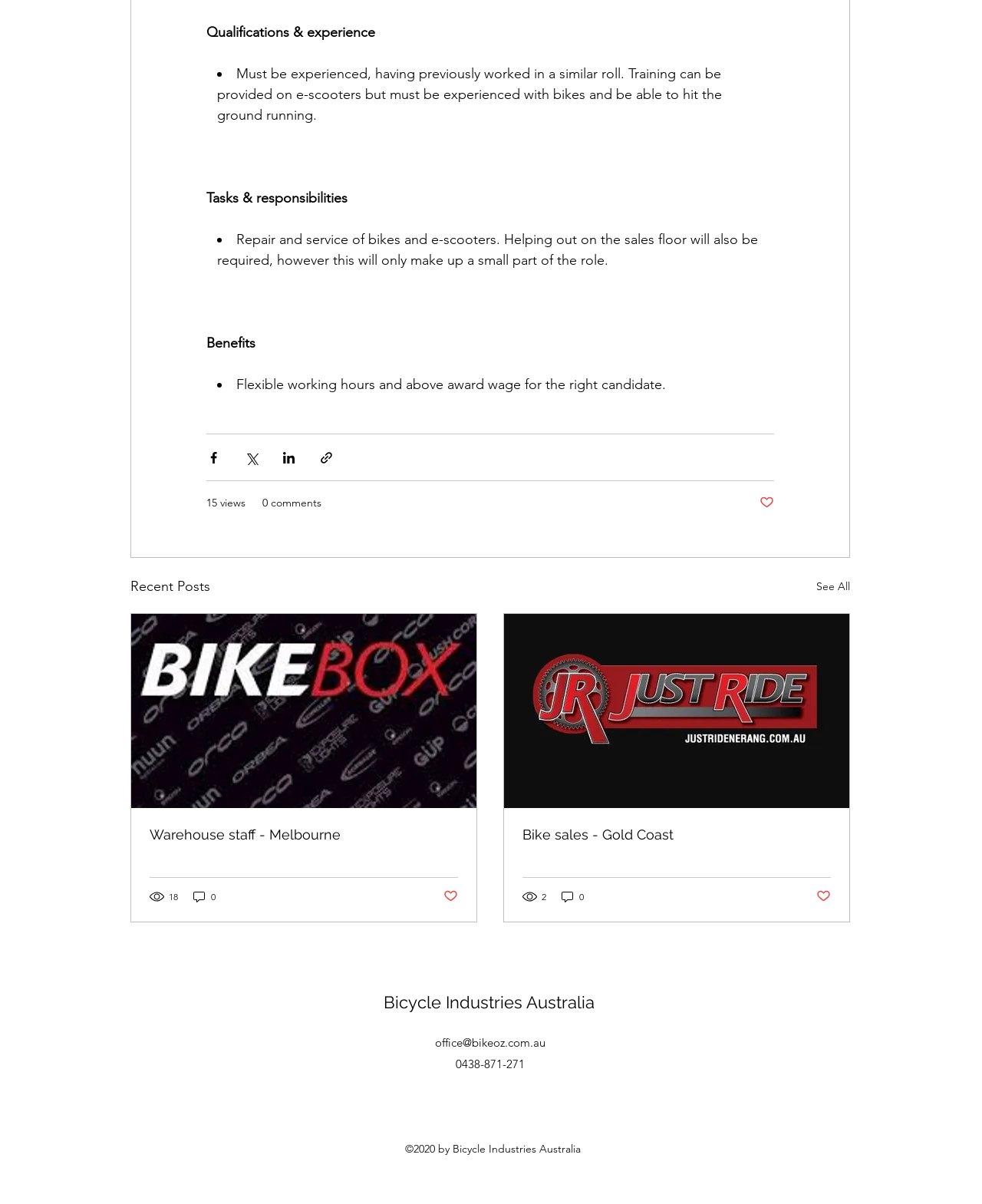Find the bounding box coordinates of the UI element according to this description: "Bike sales - Gold Coast".

[0.532, 0.687, 0.846, 0.7]